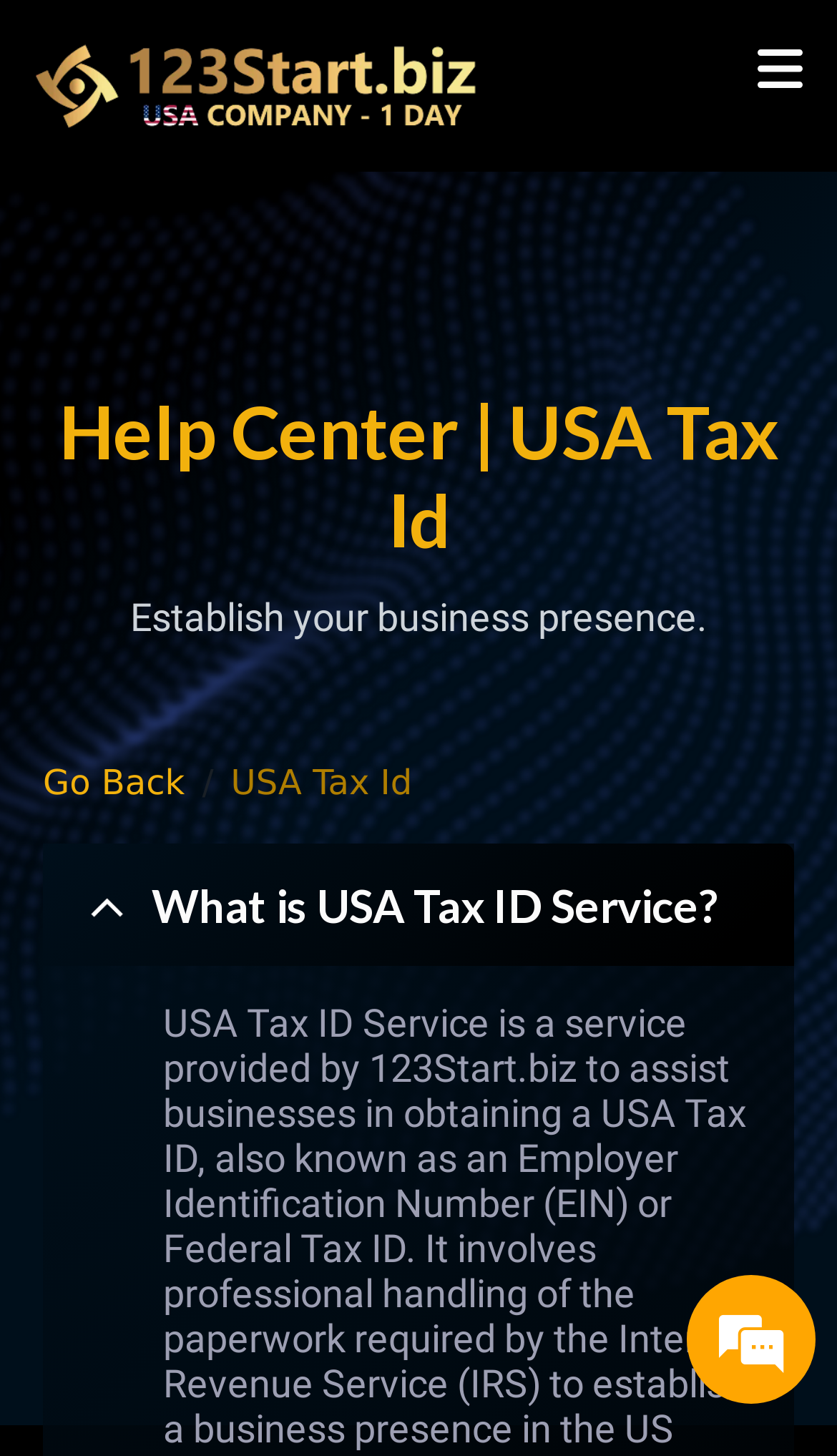What is the purpose of the 'Help Center' link?
Utilize the information in the image to give a detailed answer to the question.

The link 'Go to the help center page' with the static text 'Help Center' suggests that clicking on this link will take the user to a page that provides help resources or support for the website's services.